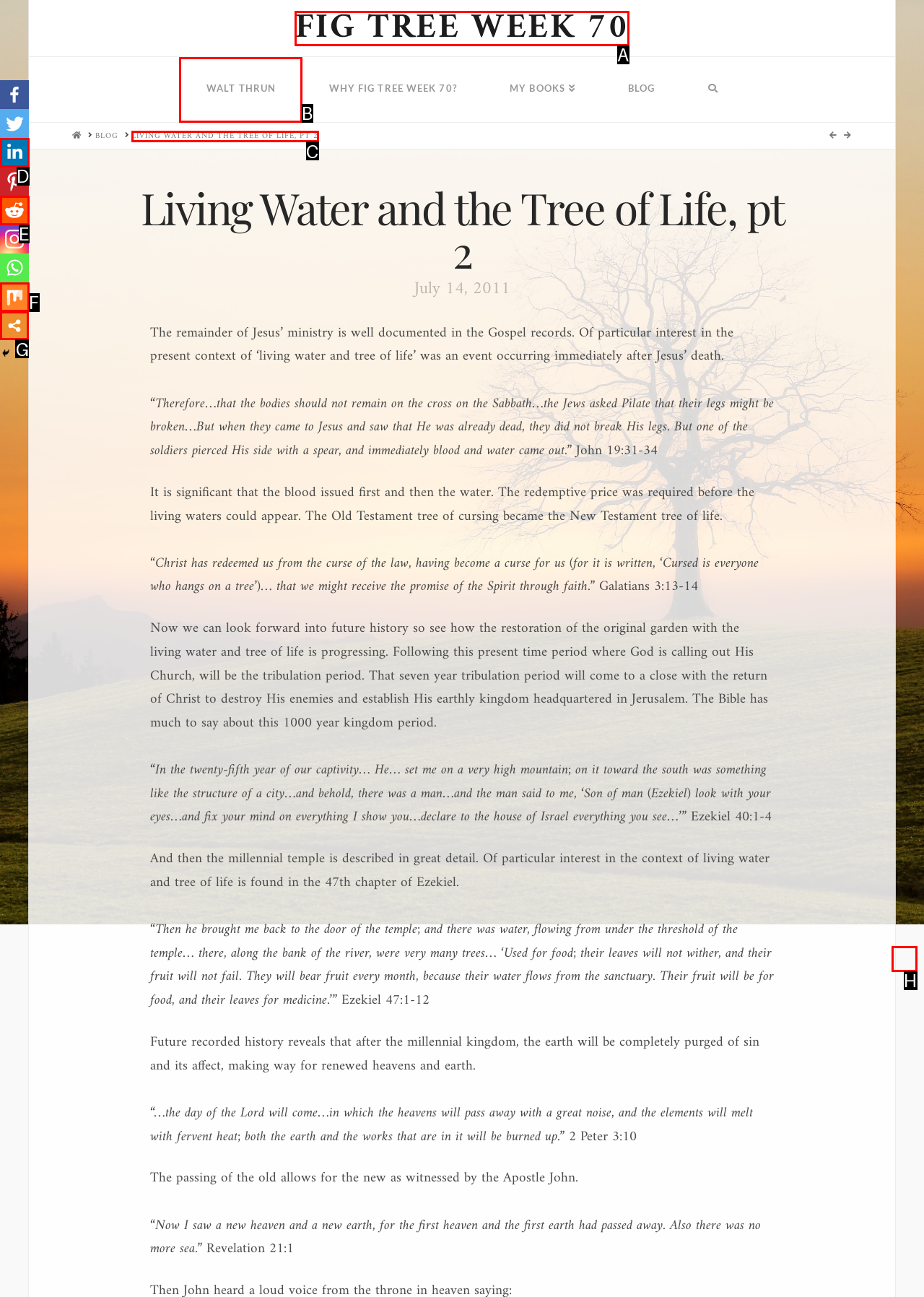Point out which UI element to click to complete this task: Click on the 'More' button
Answer with the letter corresponding to the right option from the available choices.

G